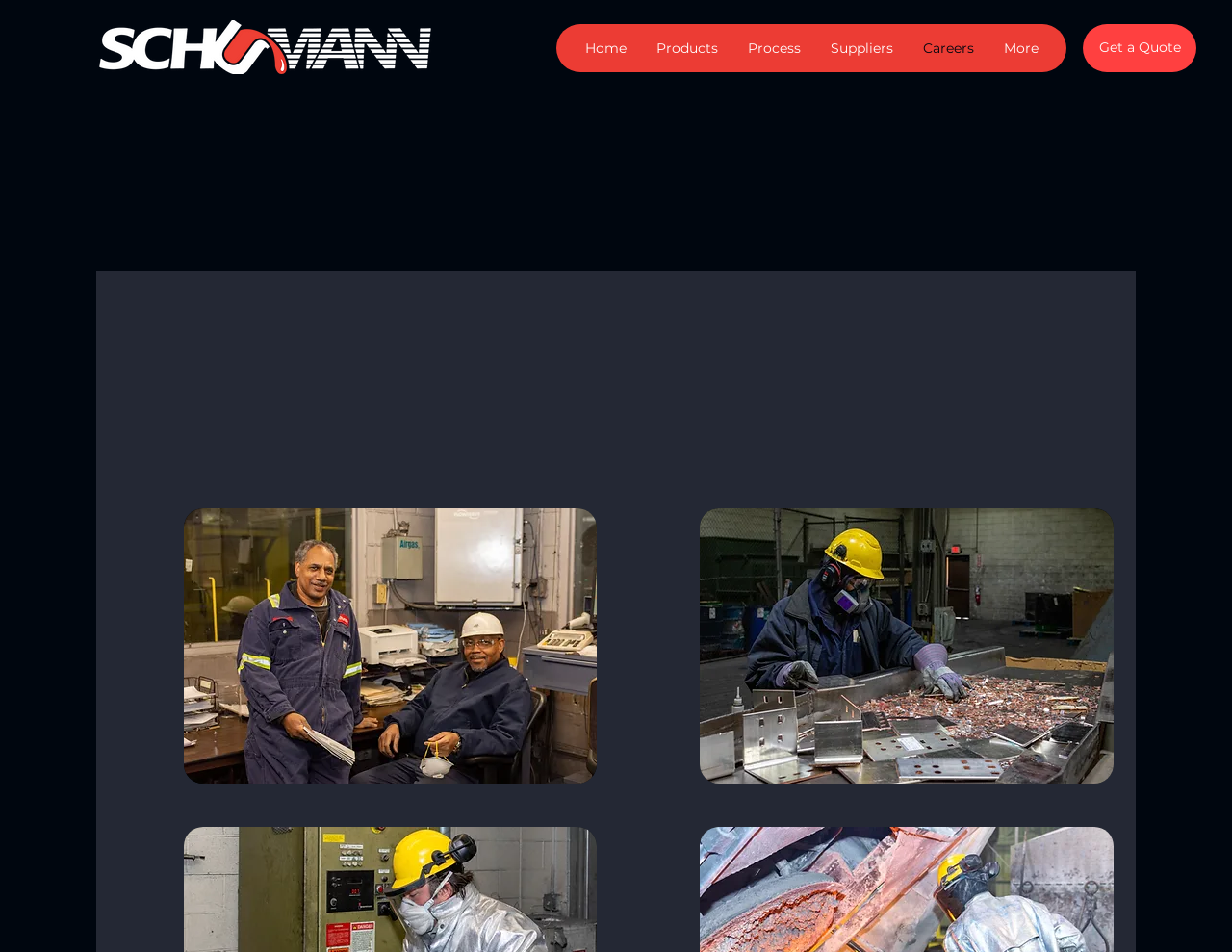What is the purpose of this webpage?
Use the image to give a comprehensive and detailed response to the question.

I inferred the purpose of this webpage by reading the headings 'Join the I. Schumann & Co. Team' and 'Let's Grow Together', which suggest that the webpage is related to job opportunities. Additionally, the text 'We want you to come to I. Schumann & Co. for your next and the best career of your life.' implies that the webpage is for job applications.